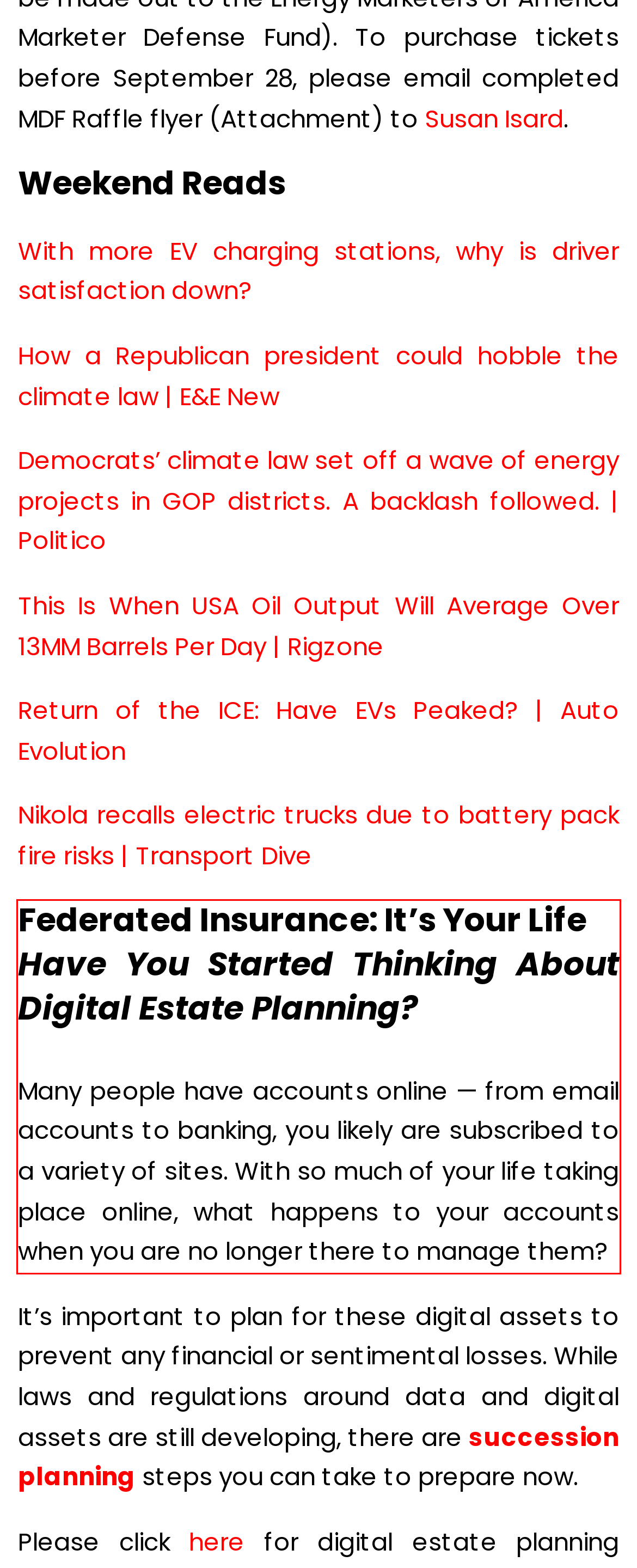You have a screenshot of a webpage with a UI element highlighted by a red bounding box. Use OCR to obtain the text within this highlighted area.

Federated Insurance: It’s Your Life Have You Started Thinking About Digital Estate Planning? Many people have accounts online — from email accounts to banking, you likely are subscribed to a variety of sites. With so much of your life taking place online, what happens to your accounts when you are no longer there to manage them?